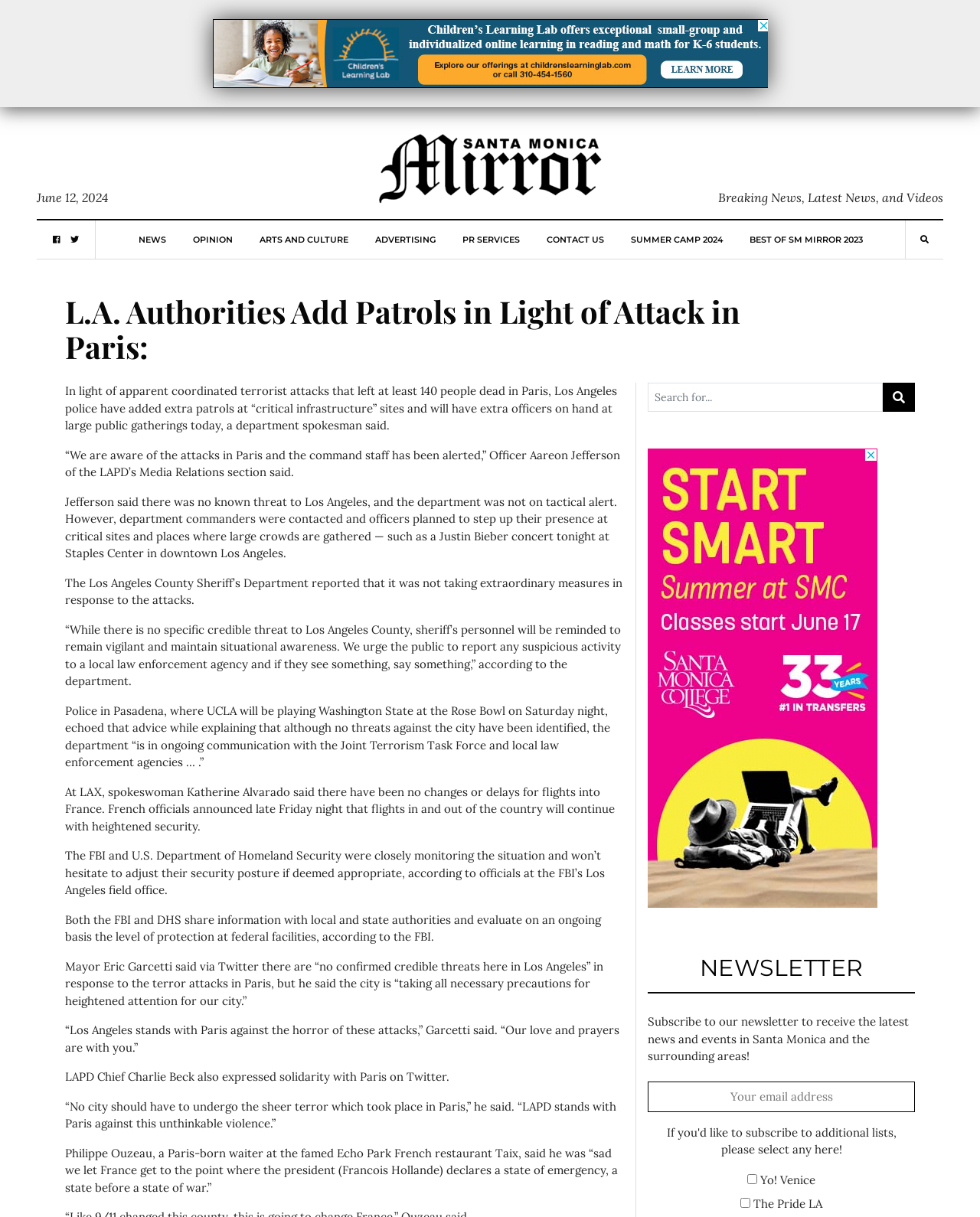Could you indicate the bounding box coordinates of the region to click in order to complete this instruction: "Subscribe to the newsletter".

[0.661, 0.776, 0.934, 0.816]